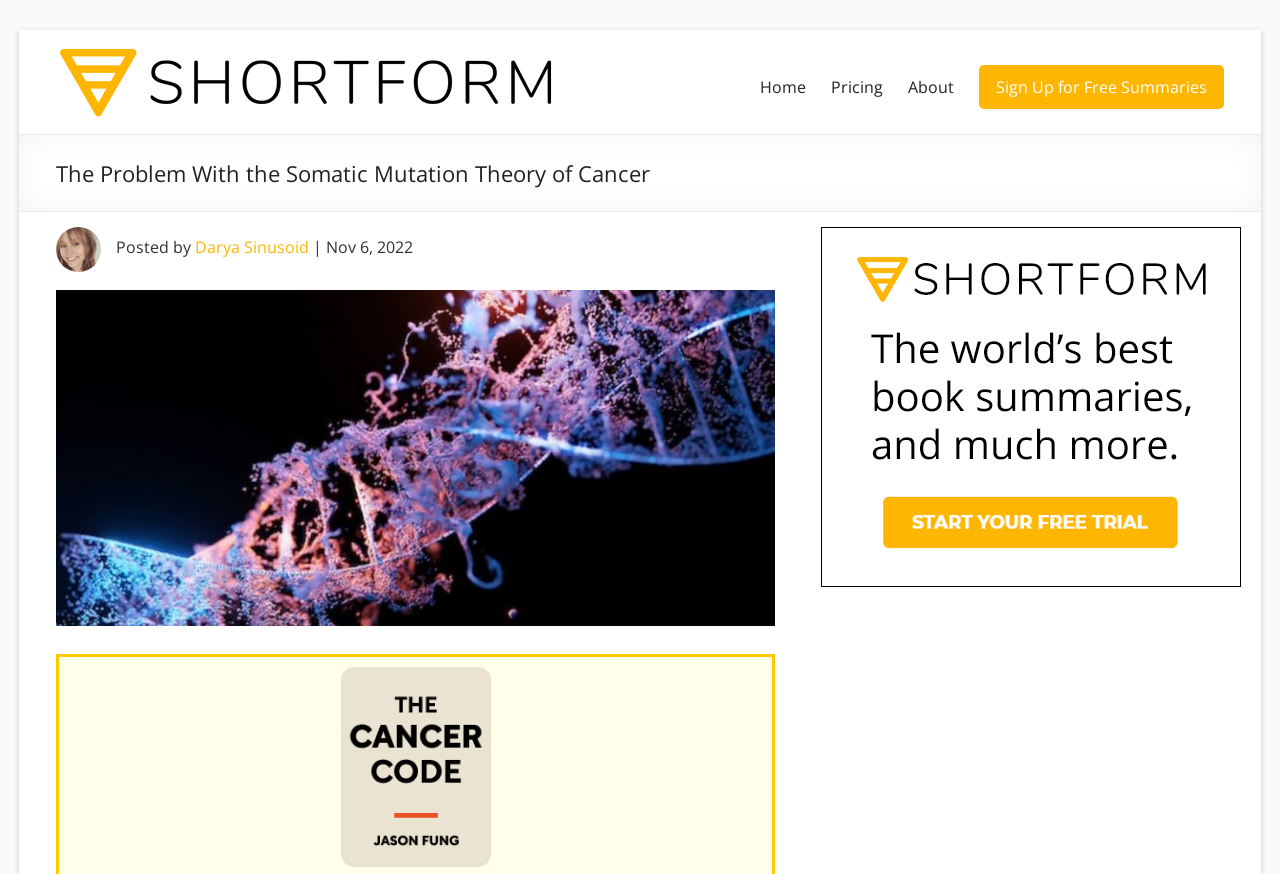What is the topic of the article?
Please provide a single word or phrase in response based on the screenshot.

The Somatic Mutation Theory of Cancer